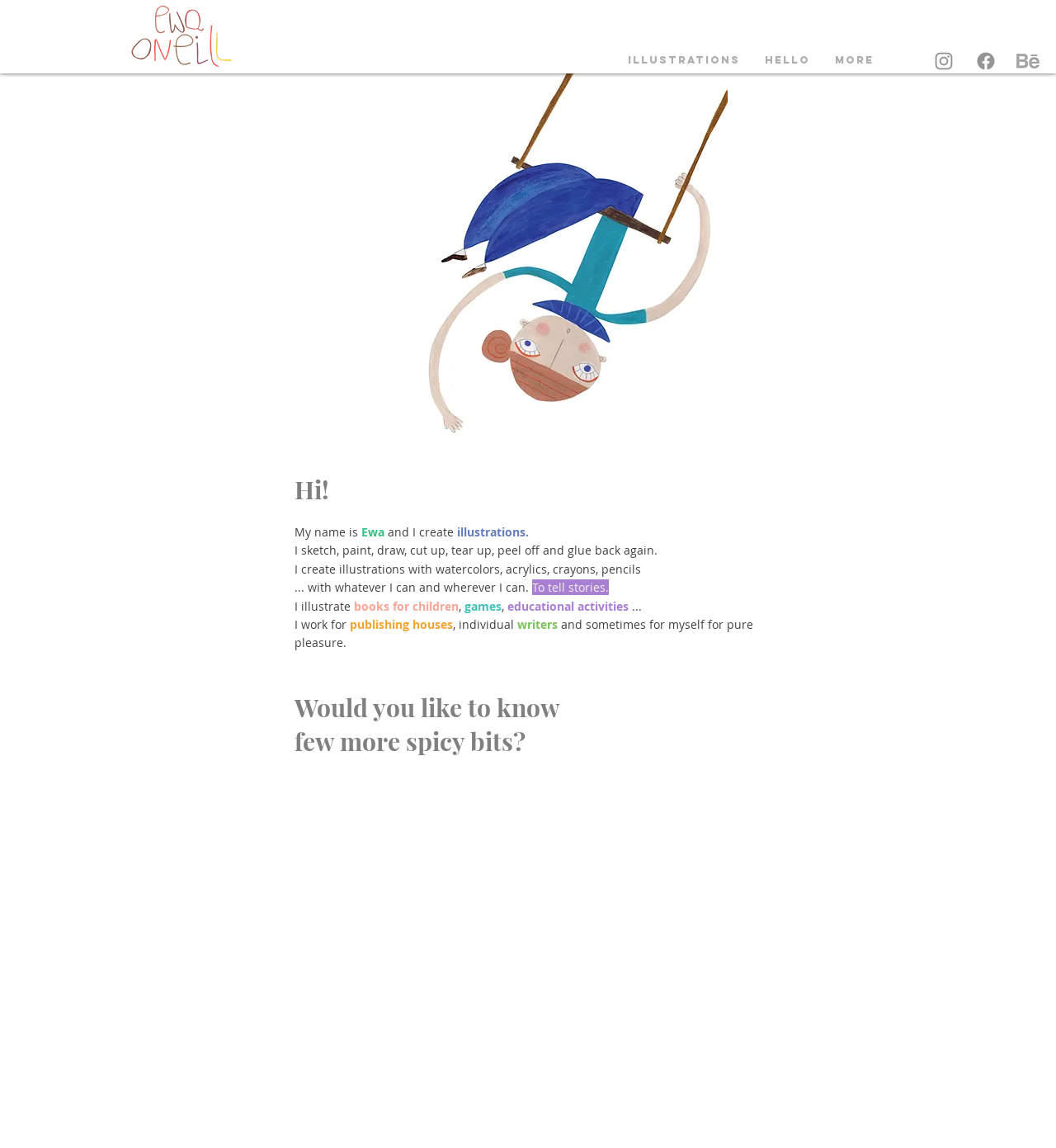For the following element description, predict the bounding box coordinates in the format (top-left x, top-left y, bottom-right x, bottom-right y). All values should be floating point numbers between 0 and 1. Description: Illustrations

[0.582, 0.041, 0.712, 0.064]